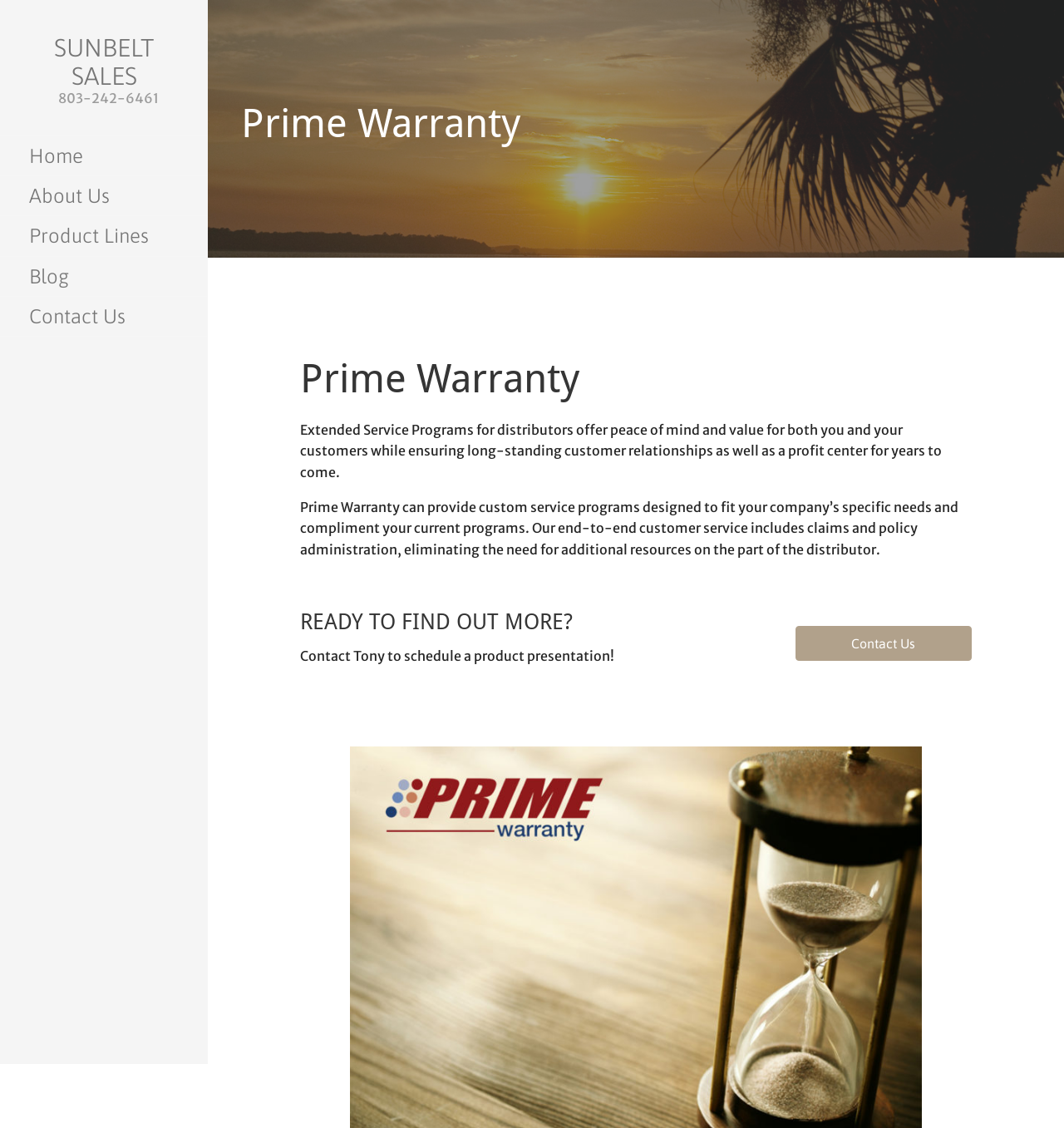Observe the image and answer the following question in detail: How can I schedule a product presentation?

I found this information by looking at the layout table element, where I saw a static text element that says 'Contact Tony to schedule a product presentation!'.